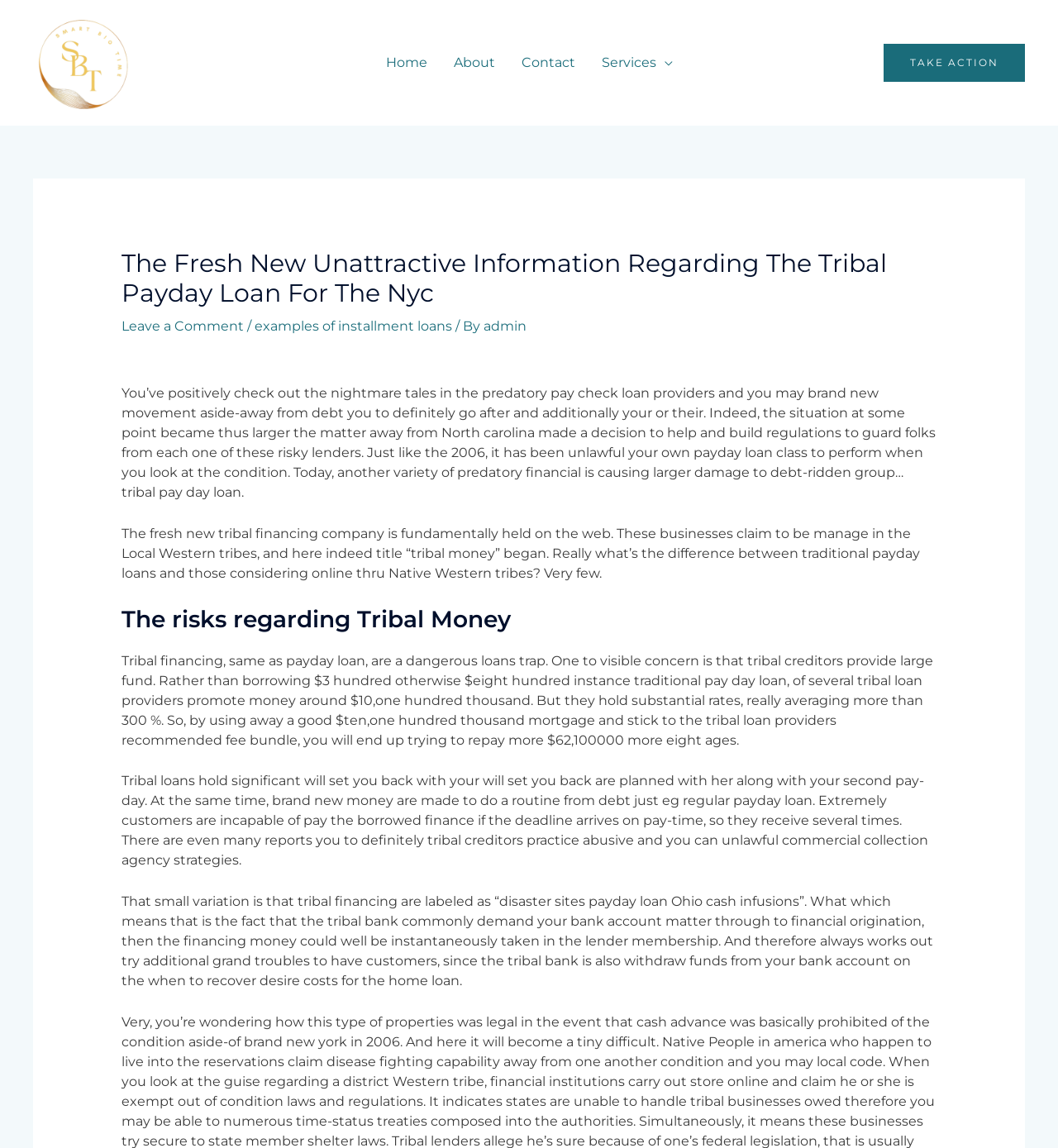Examine the image and give a thorough answer to the following question:
What is the term used by tribal lenders to describe their loans?

The webpage explains that tribal lenders label their loans as 'disaster cash infusions', which allows them to withdraw funds from the borrower's bank account to recover interest costs.